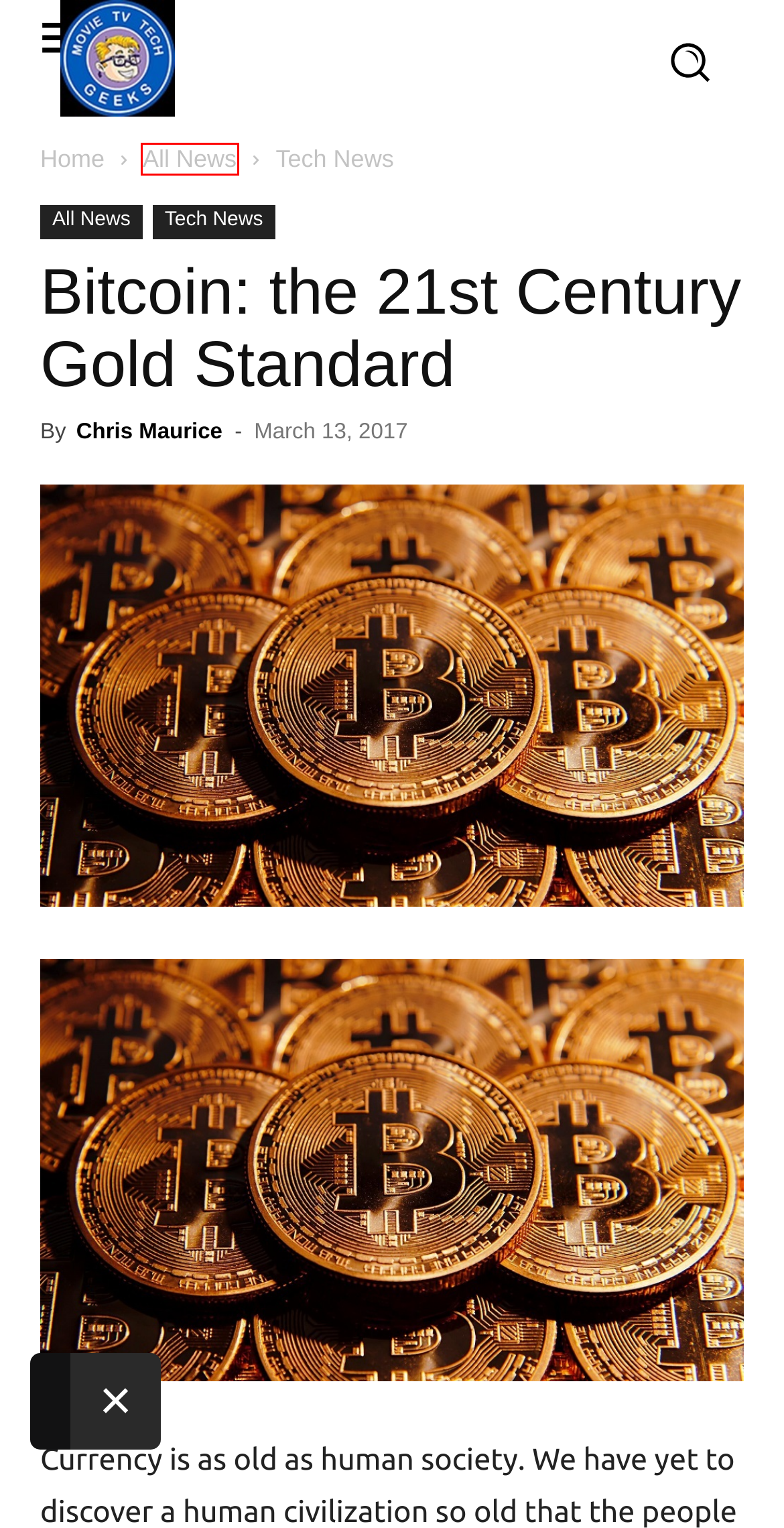Analyze the given webpage screenshot and identify the UI element within the red bounding box. Select the webpage description that best matches what you expect the new webpage to look like after clicking the element. Here are the candidates:
A. All News
B. Tech News Archives - Movie TV Tech Geeks News
C. Movie TV Tech Geeks News | Latest Movie TV Tech News and Much More
D. How Rod Serling Used 'The Twilight Zone' For His Own Mental Health - Movie TV Tech Geeks News
E. Chris Maurice
F. Understanding Grief and Loss: Dealing and Healing - Movie TV Tech Geeks News
G. Movie TV Tech Geeks Privacy Policy - Movie TV Tech Geeks News
H. 'Walker' 4.04 Gets Real Dark With Insane B.S. and Bloodshed - Movie TV Tech Geeks News

A